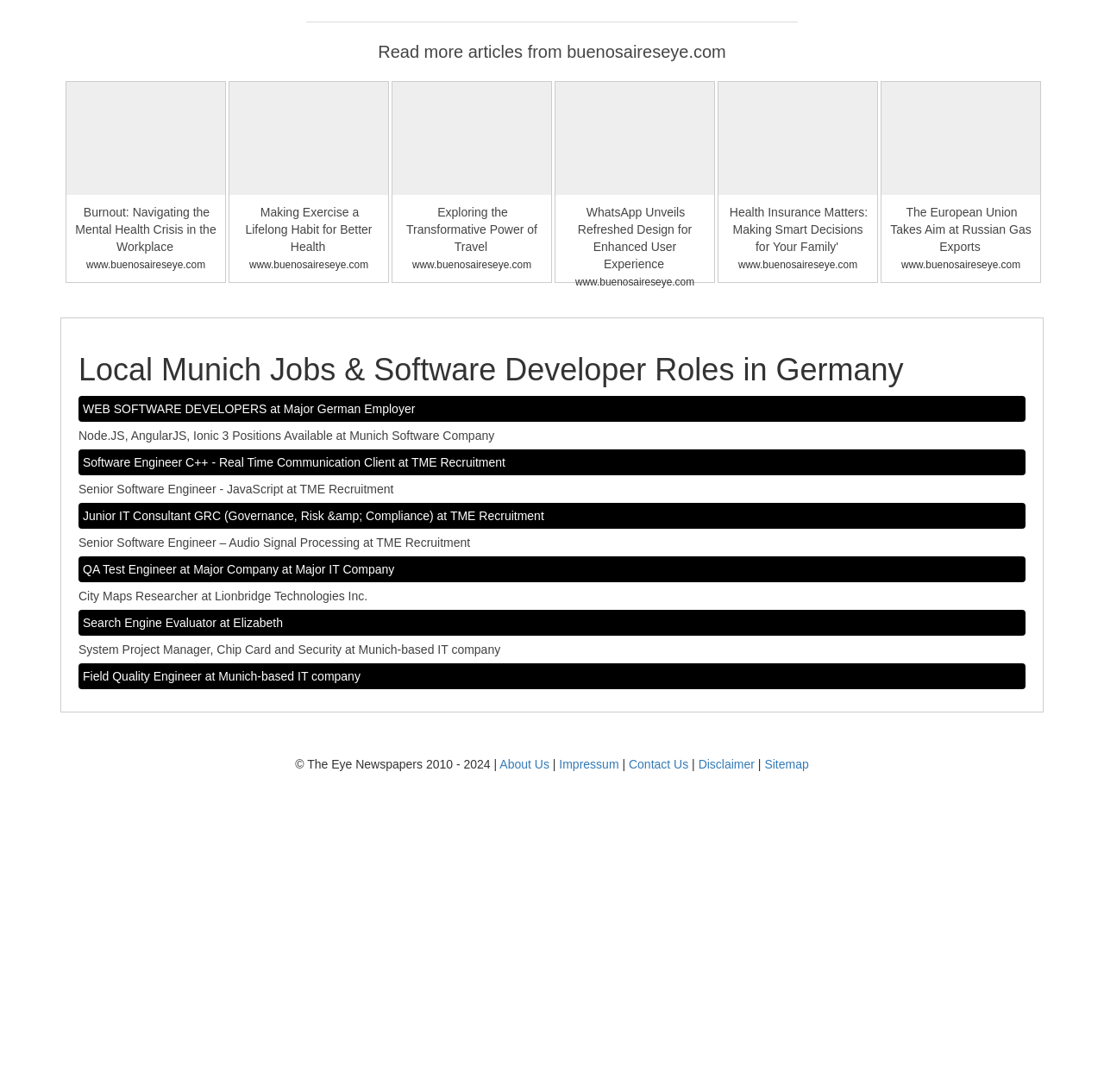Locate the bounding box coordinates of the element to click to perform the following action: 'Learn more about the role of Senior Software Engineer - JavaScript at TME Recruitment'. The coordinates should be given as four float values between 0 and 1, in the form of [left, top, right, bottom].

[0.071, 0.398, 0.929, 0.413]